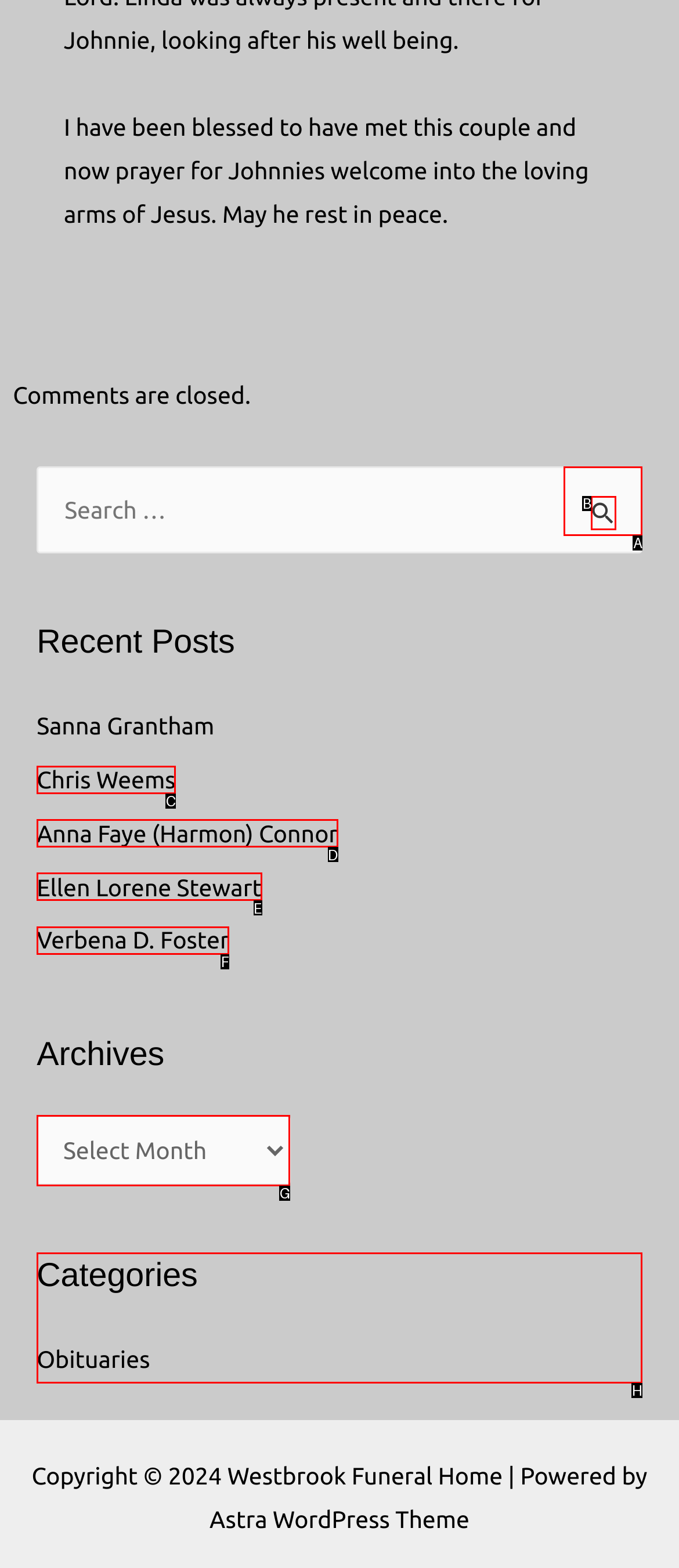Identify the letter of the option to click in order to View categories. Answer with the letter directly.

H